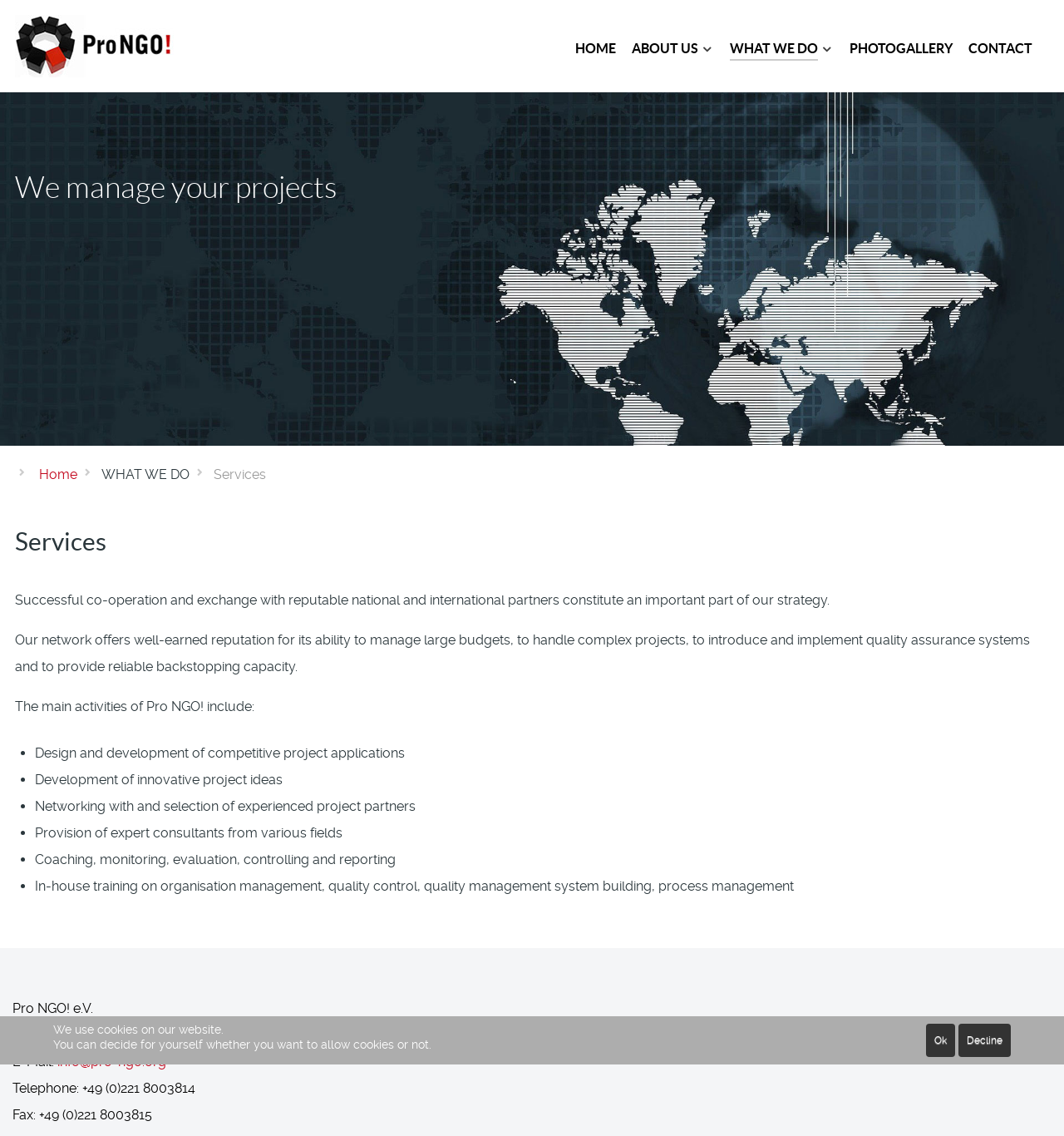Based on the visual content of the image, answer the question thoroughly: What is the name of the organization?

I found the answer by looking at the static text element at the bottom of the page, which reads 'Pro NGO! e.V.' along with the address and contact information.